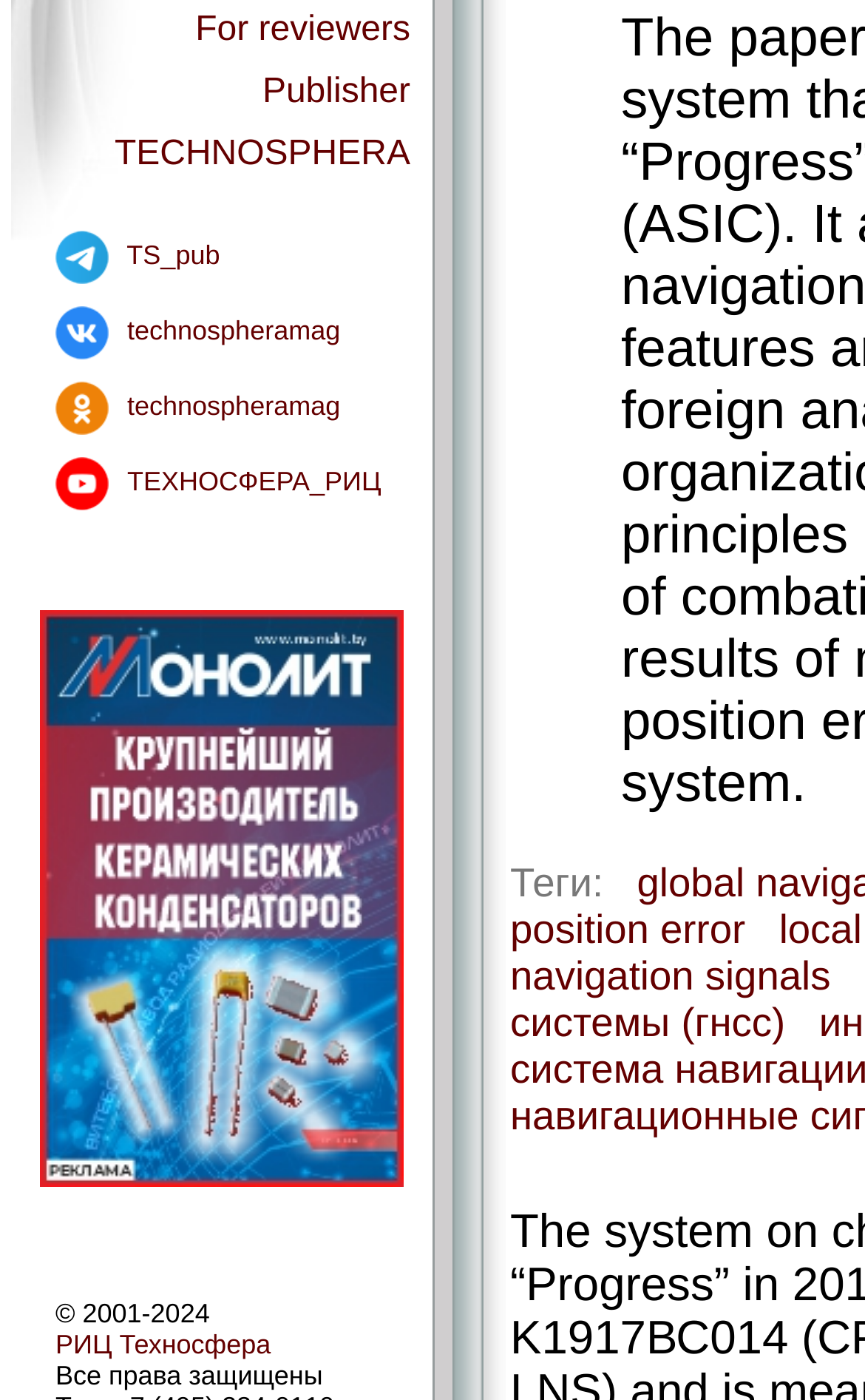Using the format (top-left x, top-left y, bottom-right x, bottom-right y), provide the bounding box coordinates for the described UI element. All values should be floating point numbers between 0 and 1: navigation signals

[0.59, 0.681, 0.96, 0.713]